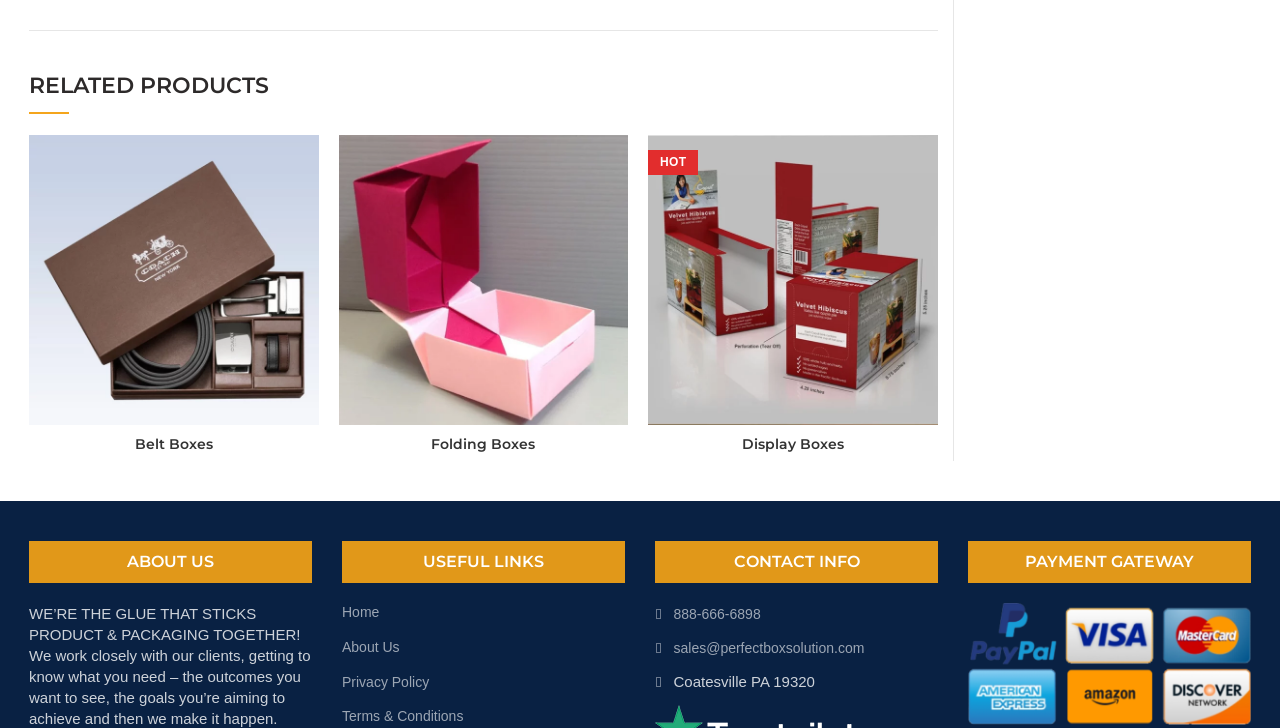Respond to the question below with a concise word or phrase:
How many quick view links are there?

3